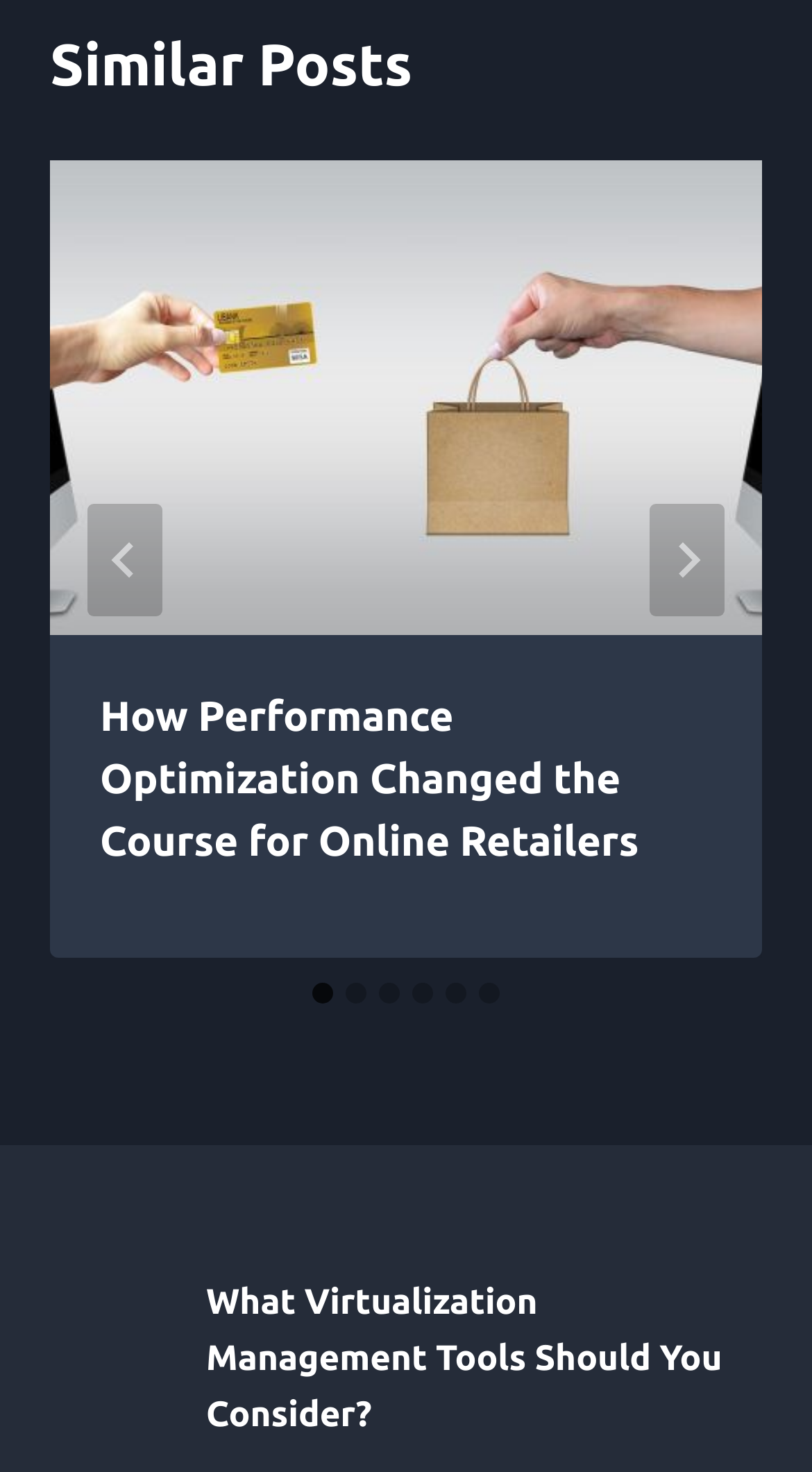Please specify the bounding box coordinates of the element that should be clicked to execute the given instruction: 'Click the 'Next' button'. Ensure the coordinates are four float numbers between 0 and 1, expressed as [left, top, right, bottom].

[0.8, 0.342, 0.892, 0.418]